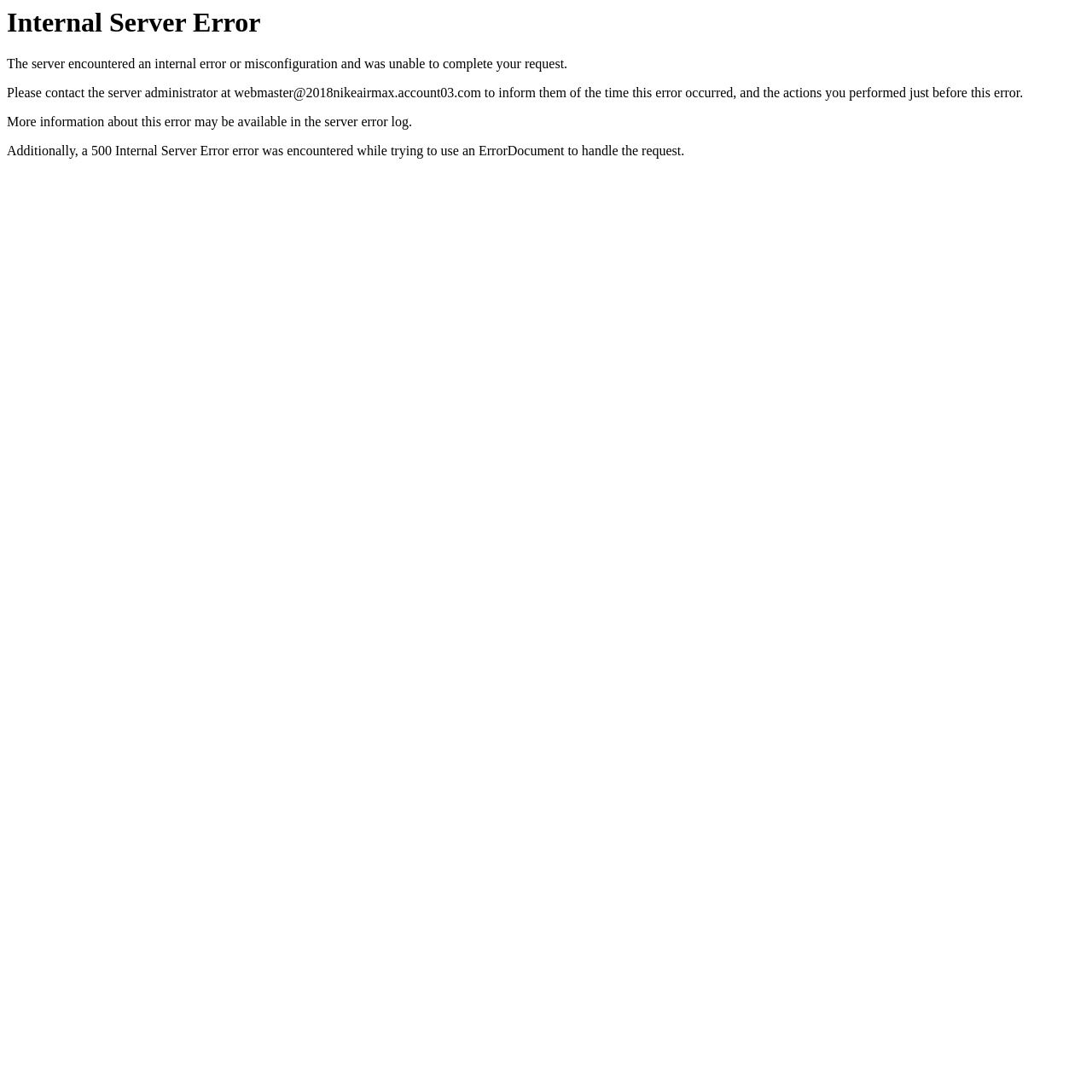Find the primary header on the webpage and provide its text.

Internal Server Error